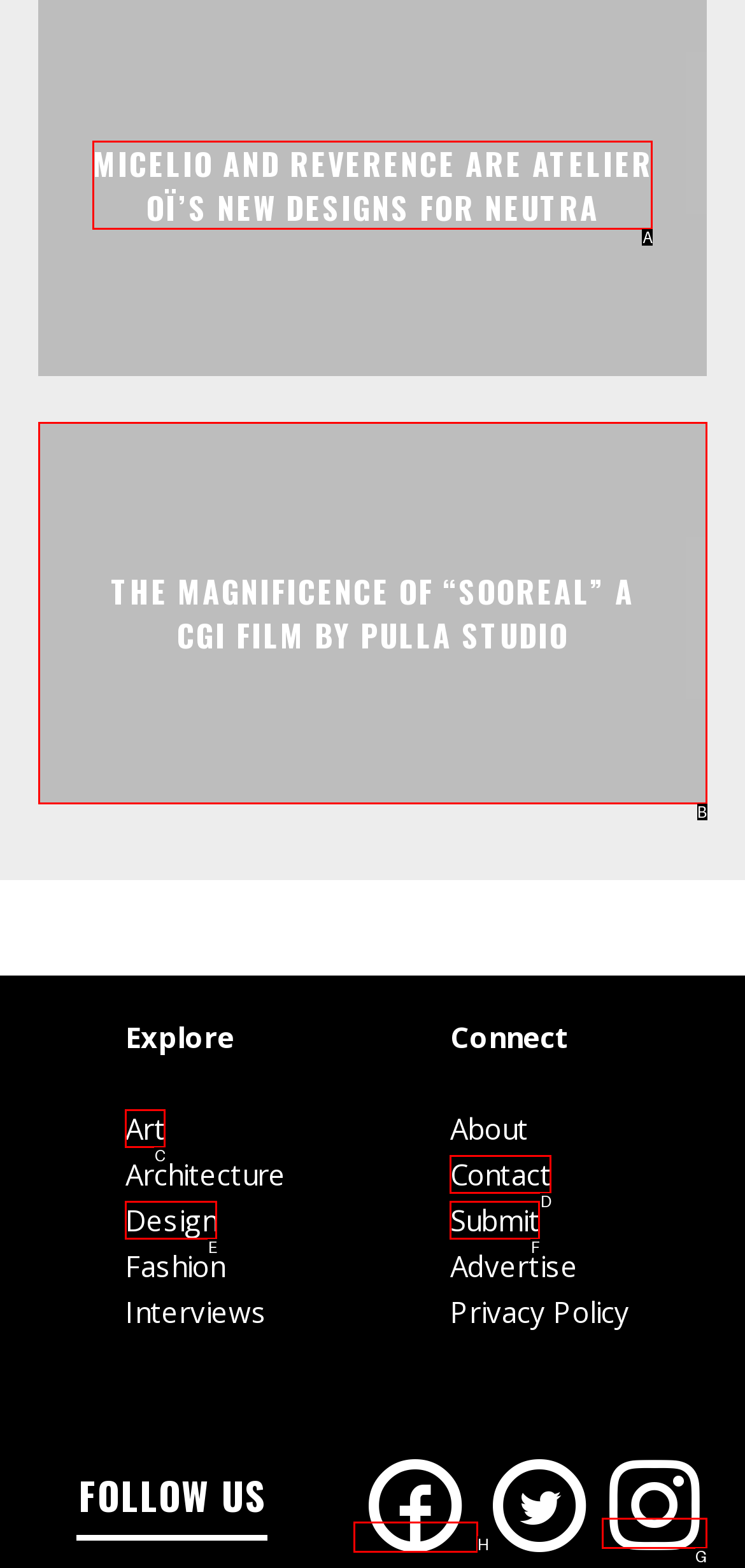Match the following description to the correct HTML element: Log in Indicate your choice by providing the letter.

None